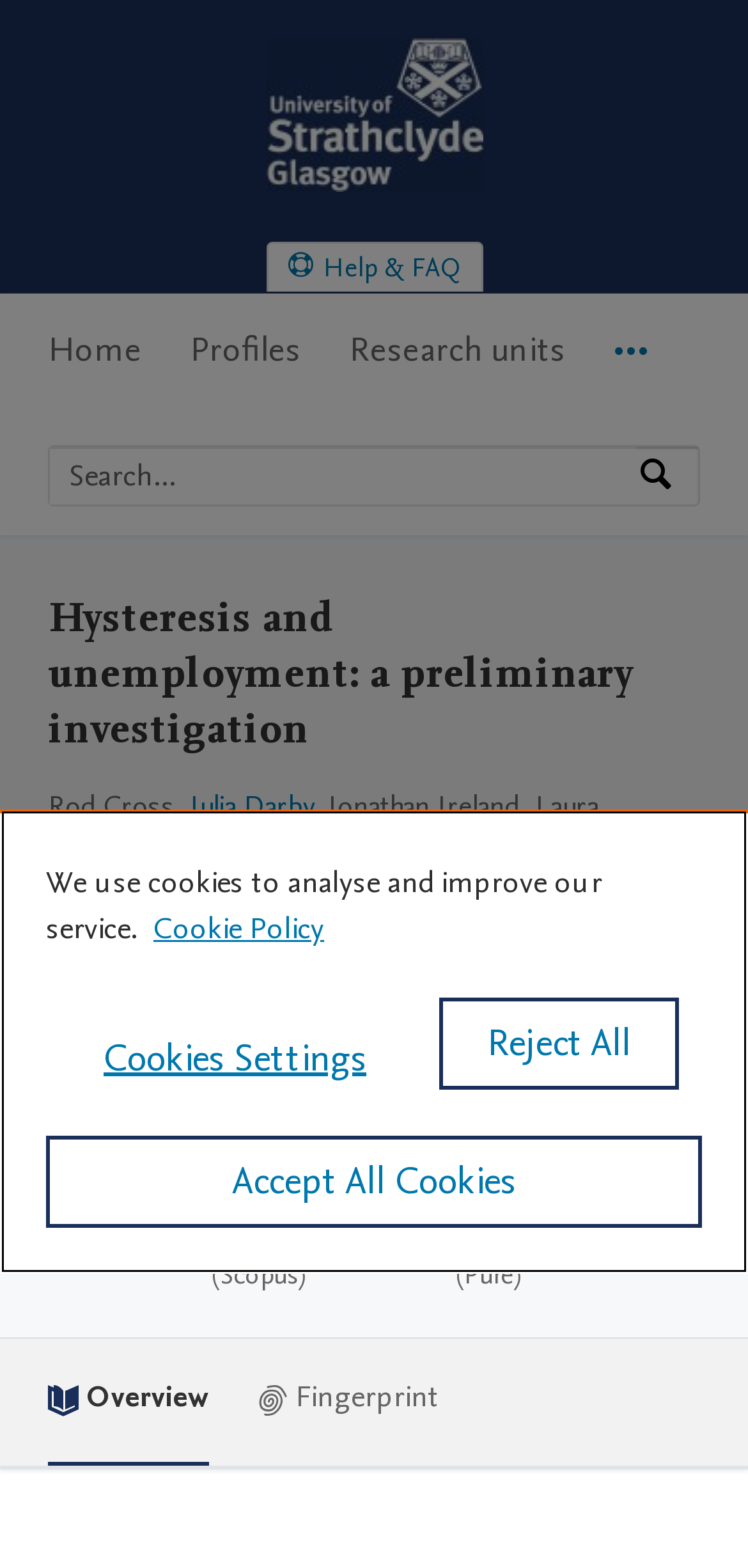Identify the bounding box coordinates of the area that should be clicked in order to complete the given instruction: "View research output". The bounding box coordinates should be four float numbers between 0 and 1, i.e., [left, top, right, bottom].

[0.064, 0.618, 0.303, 0.642]